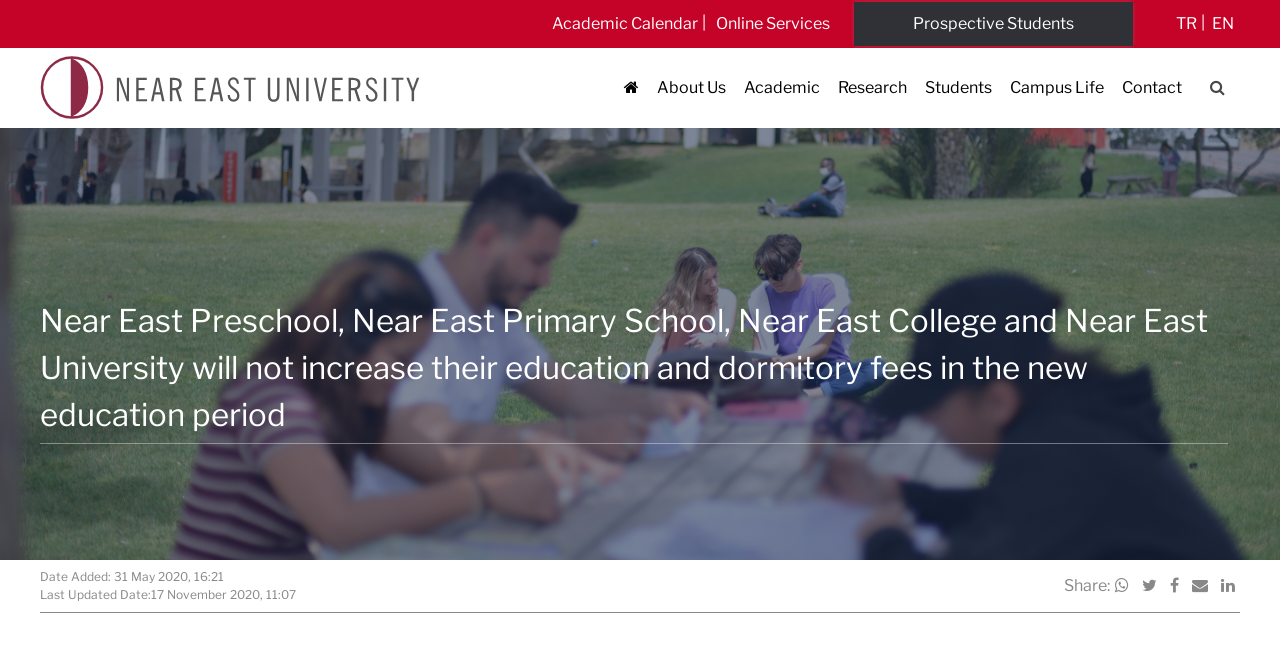Please answer the following question using a single word or phrase: 
What is the purpose of the search form?

To search